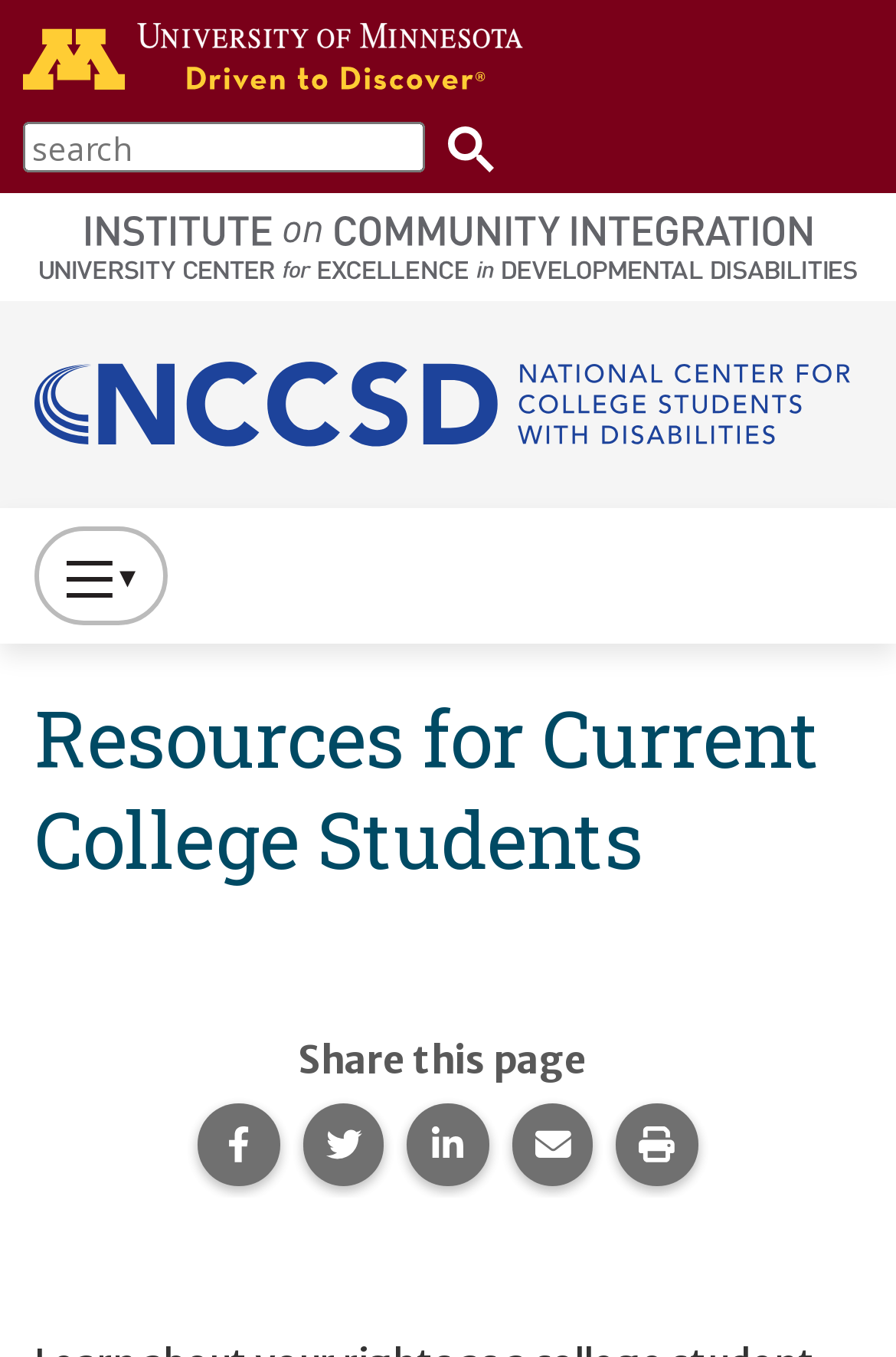Determine the bounding box coordinates for the area that should be clicked to carry out the following instruction: "View Academic Calendar".

None